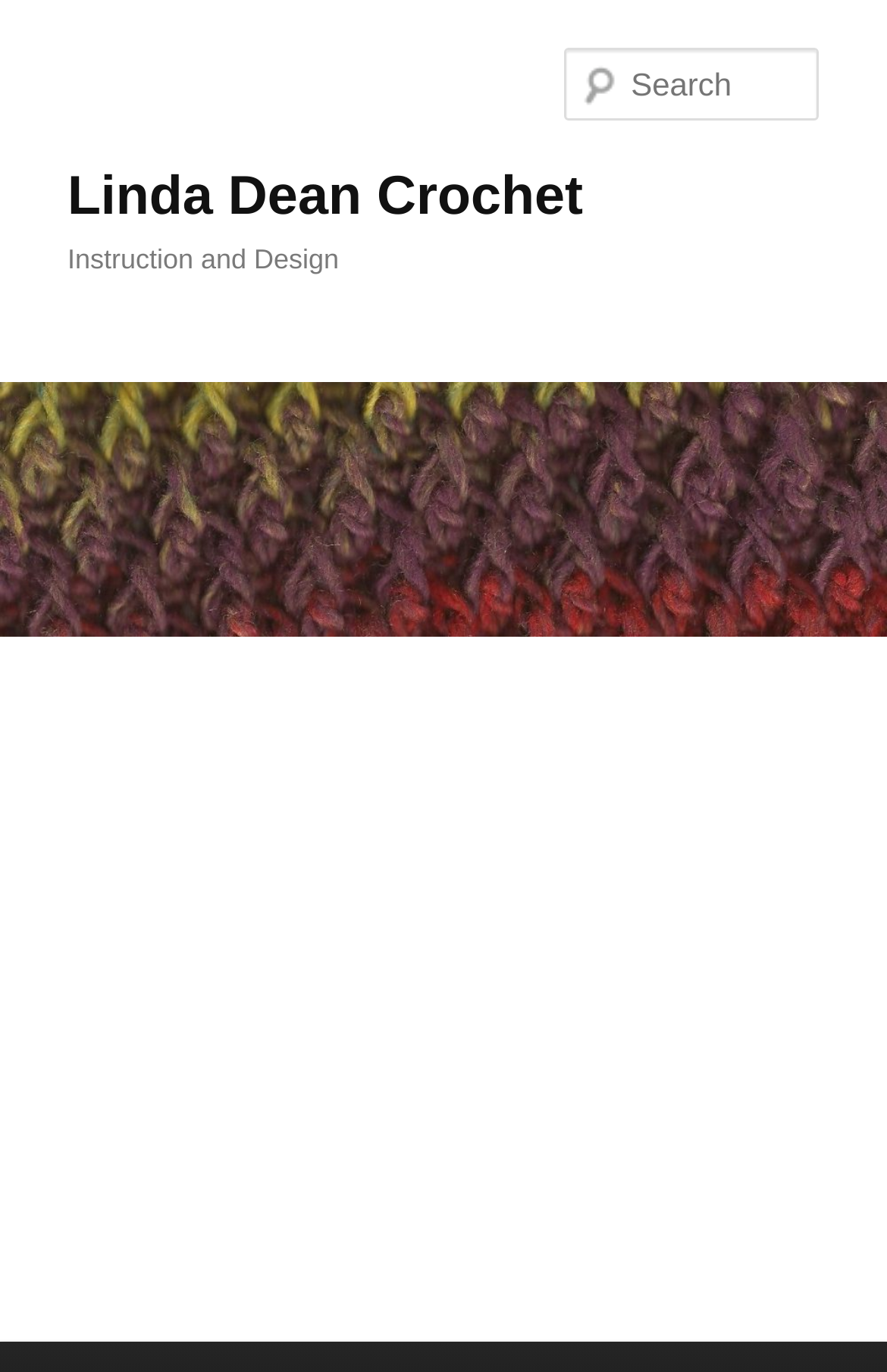Is there a main menu on the webpage?
Using the image as a reference, answer the question with a short word or phrase.

Yes